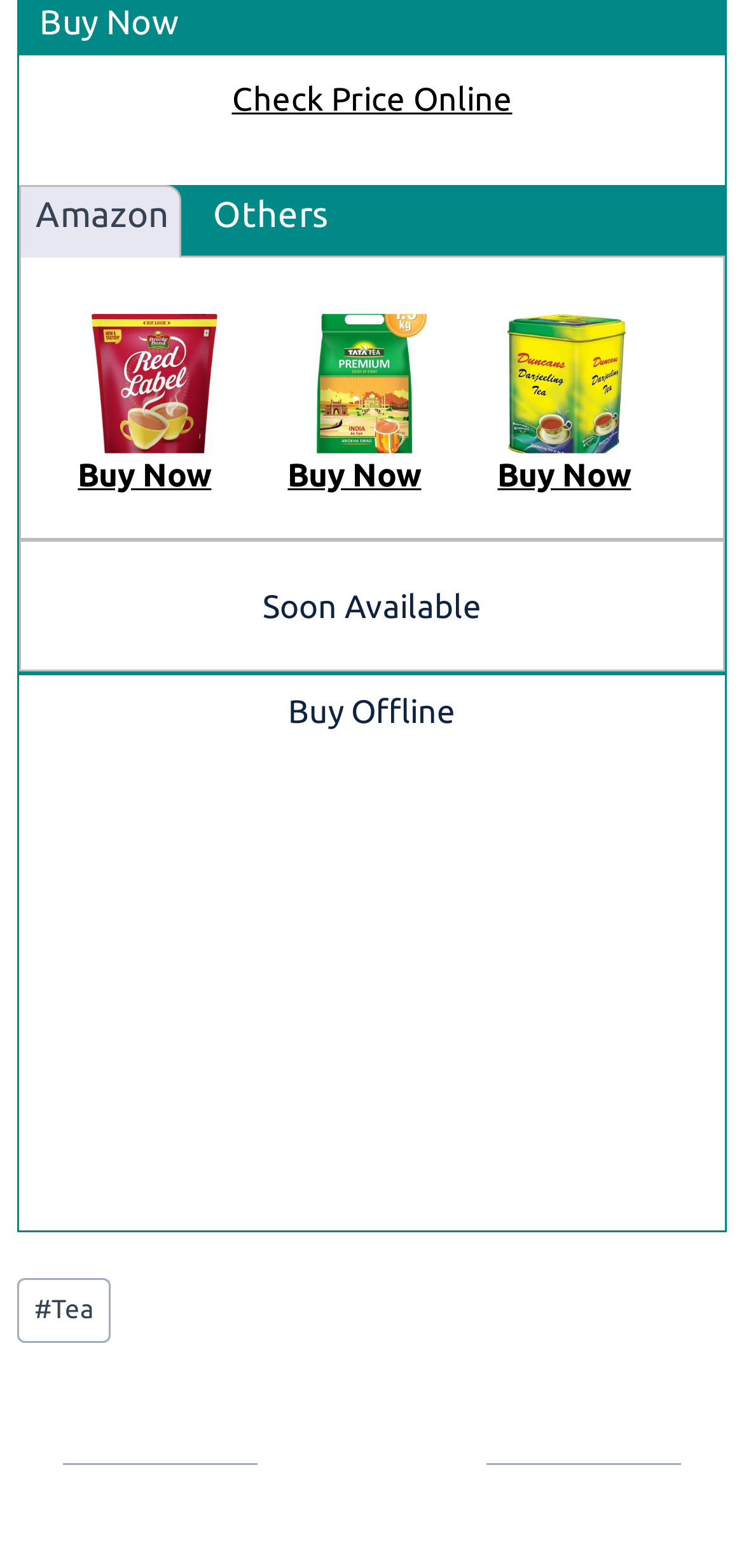Please determine the bounding box coordinates of the area that needs to be clicked to complete this task: 'Click on WIND WATCH'. The coordinates must be four float numbers between 0 and 1, formatted as [left, top, right, bottom].

None